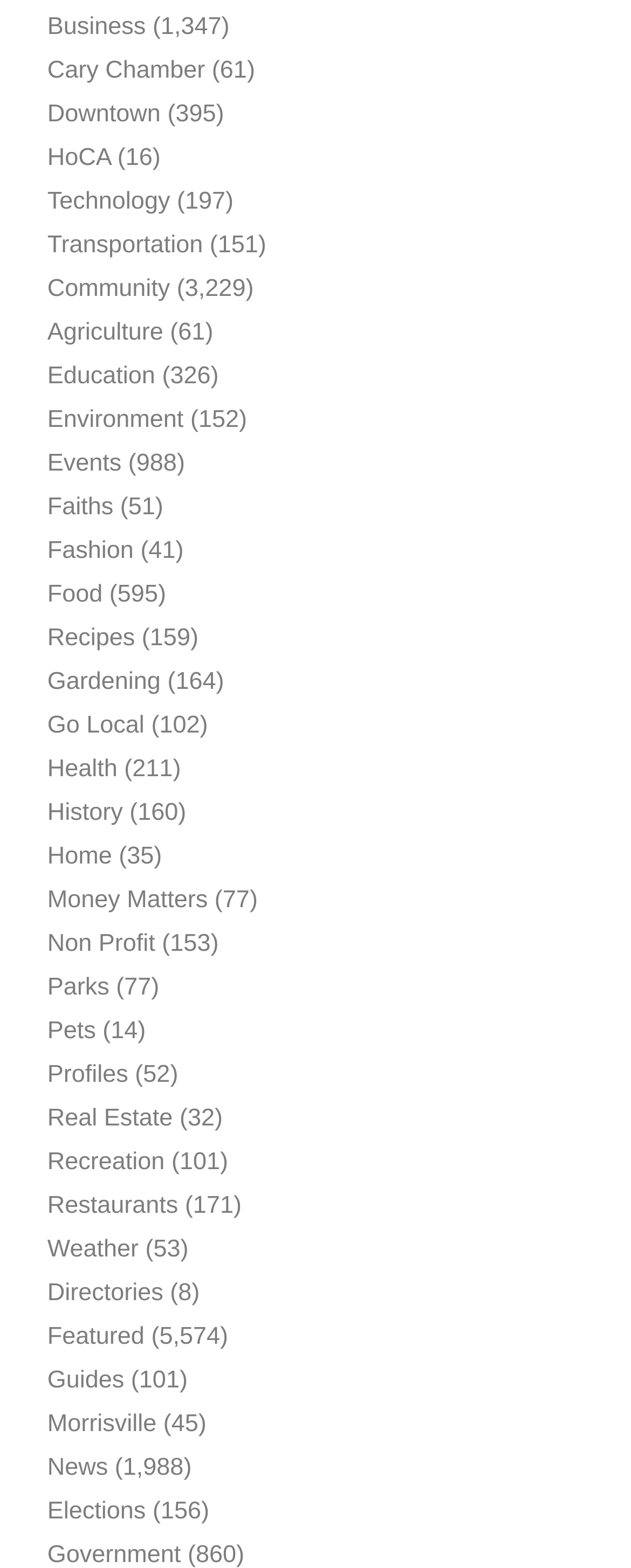Please specify the bounding box coordinates for the clickable region that will help you carry out the instruction: "Click on Business".

[0.075, 0.008, 0.231, 0.026]